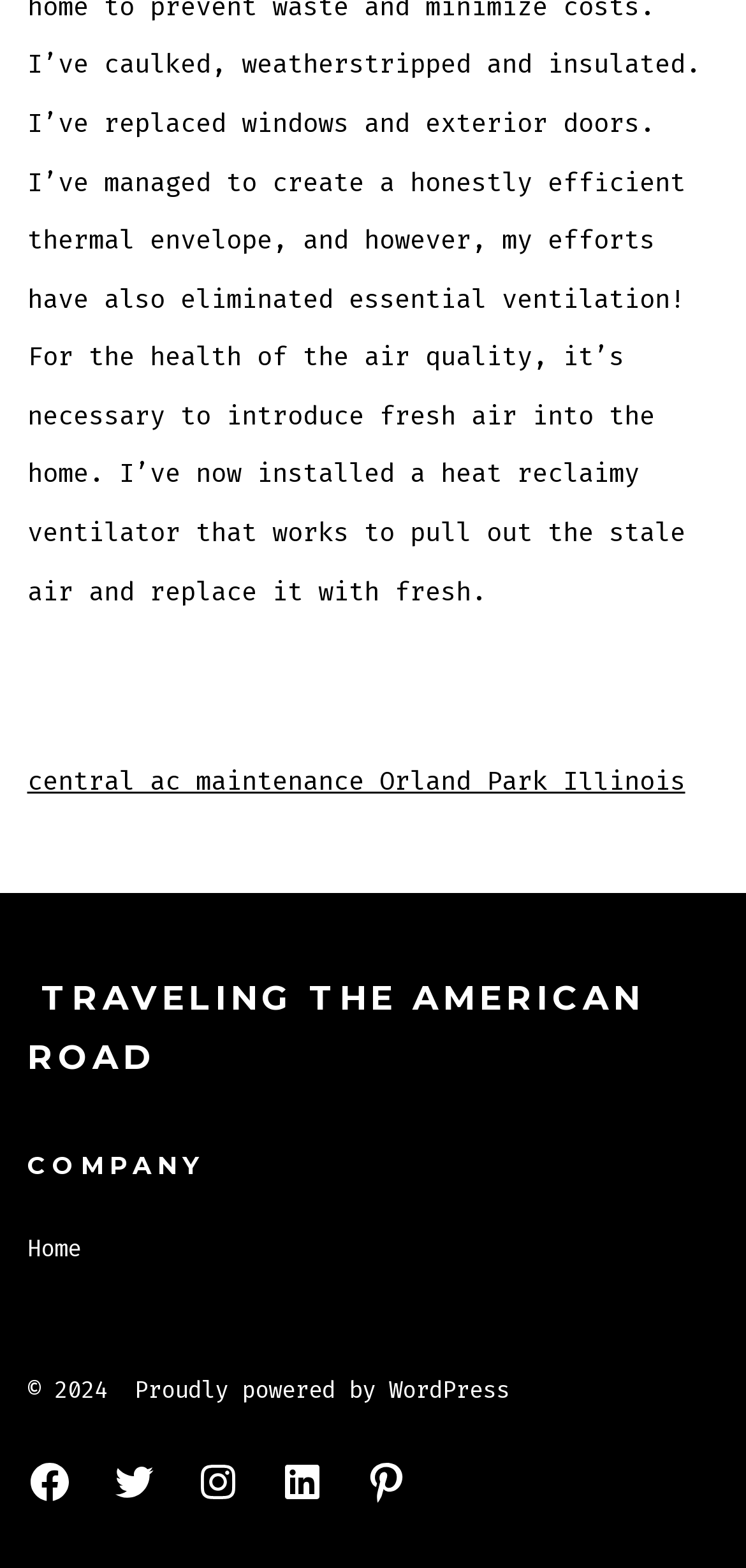What is the copyright year?
Using the image, give a concise answer in the form of a single word or short phrase.

2024